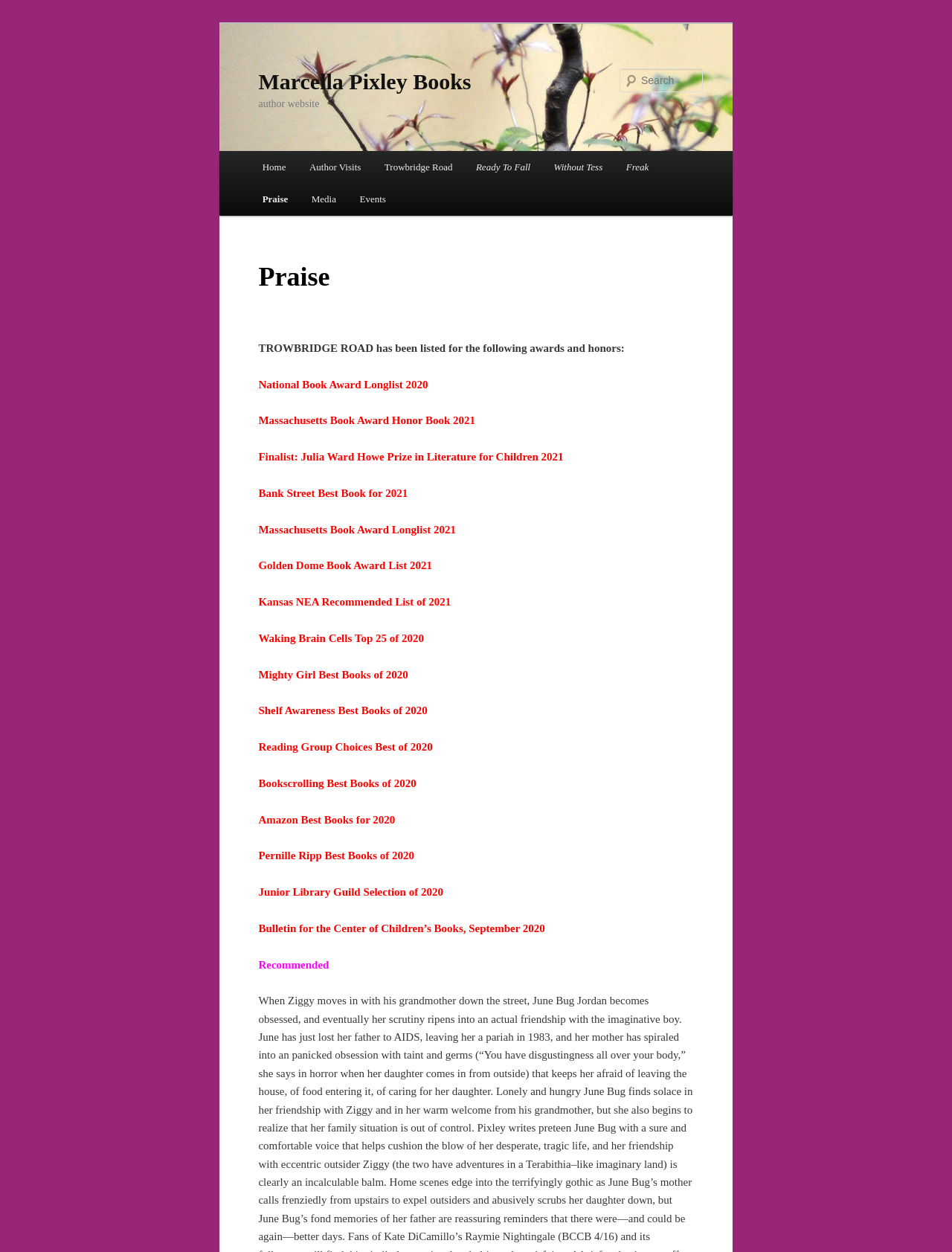Locate the bounding box coordinates of the clickable region necessary to complete the following instruction: "View author visits". Provide the coordinates in the format of four float numbers between 0 and 1, i.e., [left, top, right, bottom].

[0.313, 0.121, 0.391, 0.146]